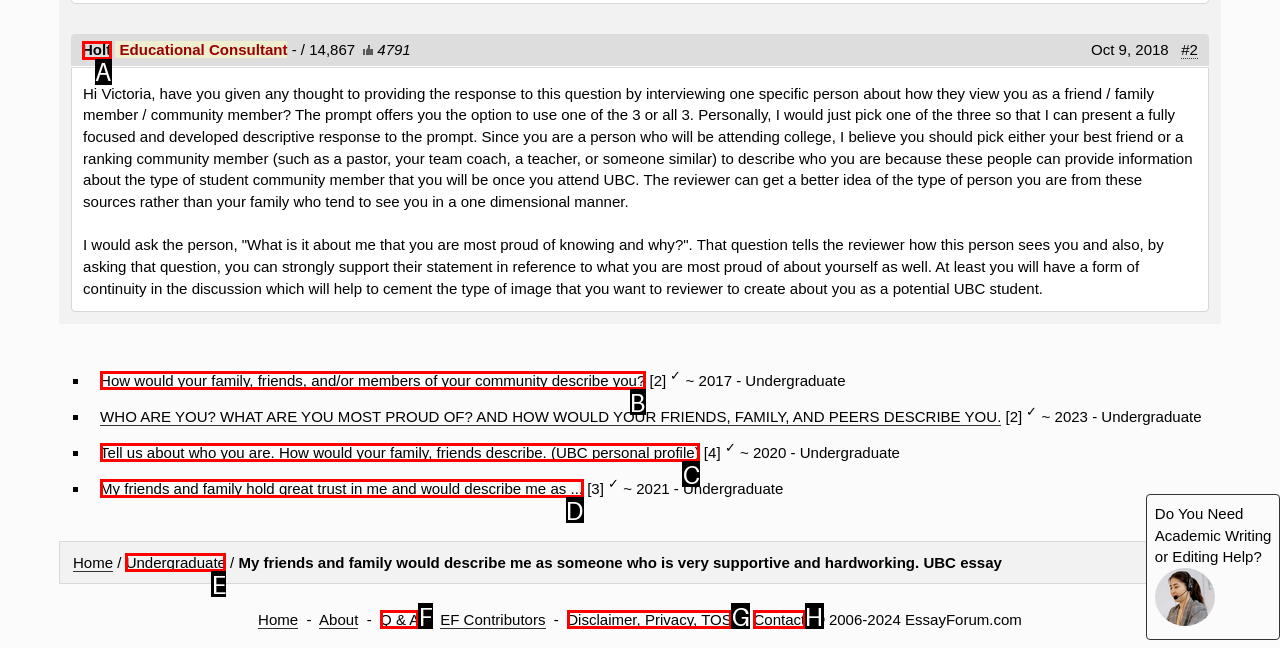Match the element description: Q & A to the correct HTML element. Answer with the letter of the selected option.

F